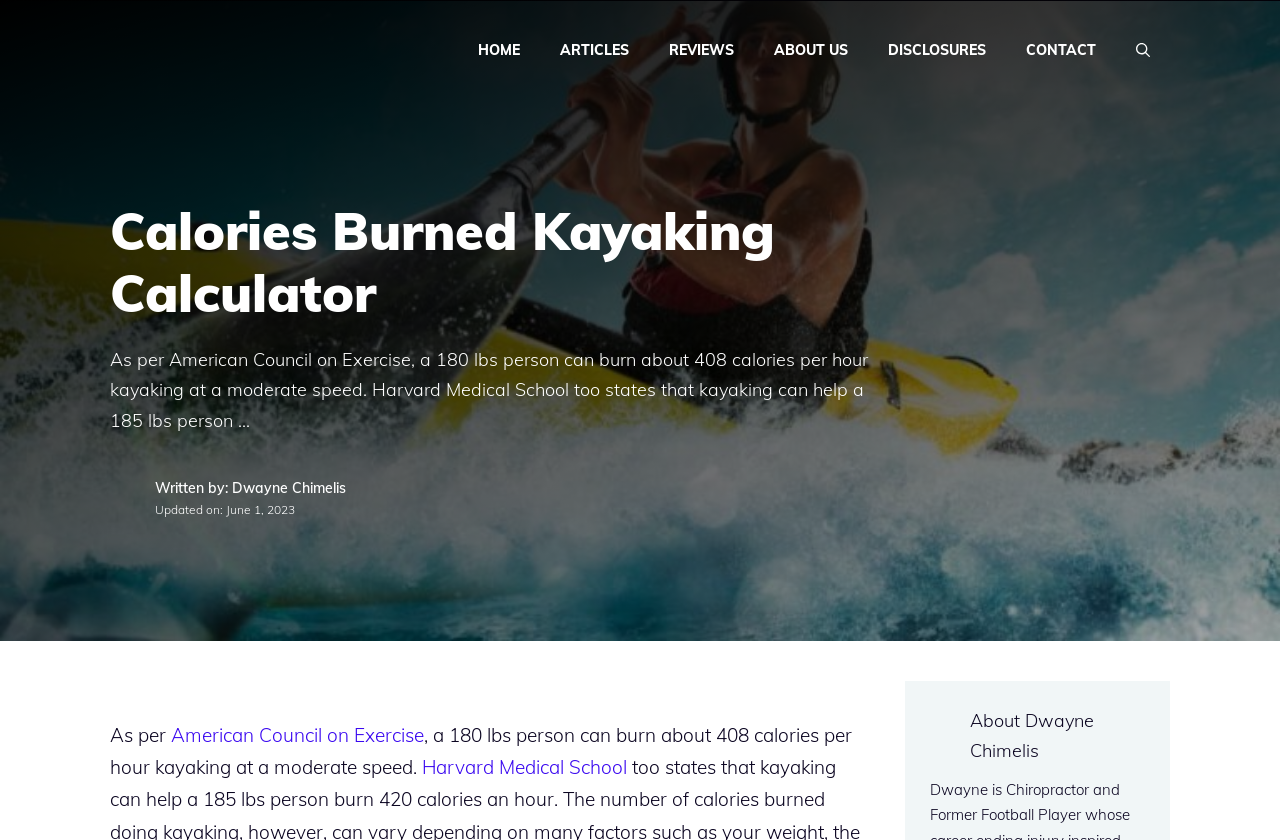How many navigation links are there?
From the details in the image, provide a complete and detailed answer to the question.

There are 7 navigation links: 'HOME', 'ARTICLES', 'REVIEWS', 'ABOUT US', 'DISCLOSURES', 'CONTACT', and 'Open Search Bar', which are located in the primary navigation section.